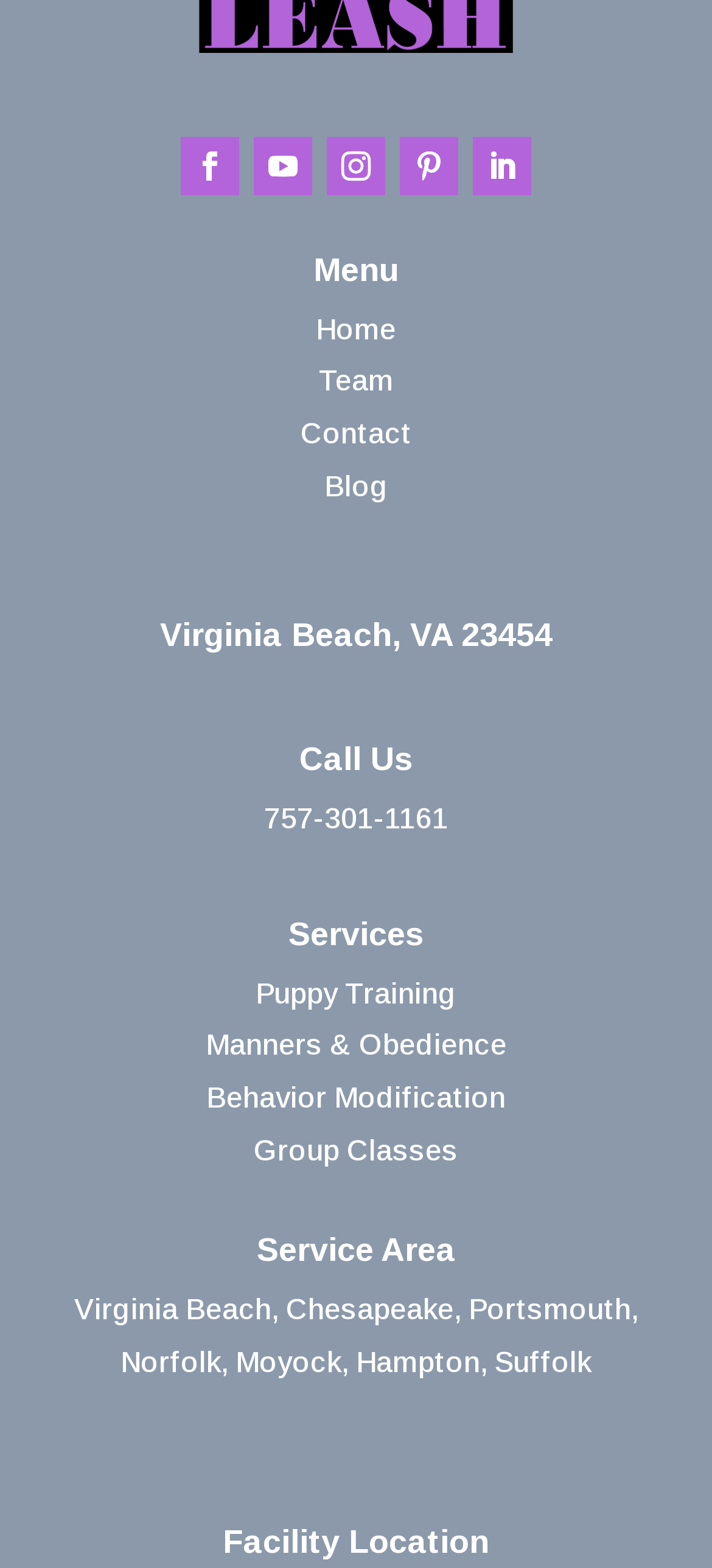Locate the bounding box coordinates of the clickable area needed to fulfill the instruction: "Click the Home link".

[0.444, 0.2, 0.556, 0.219]